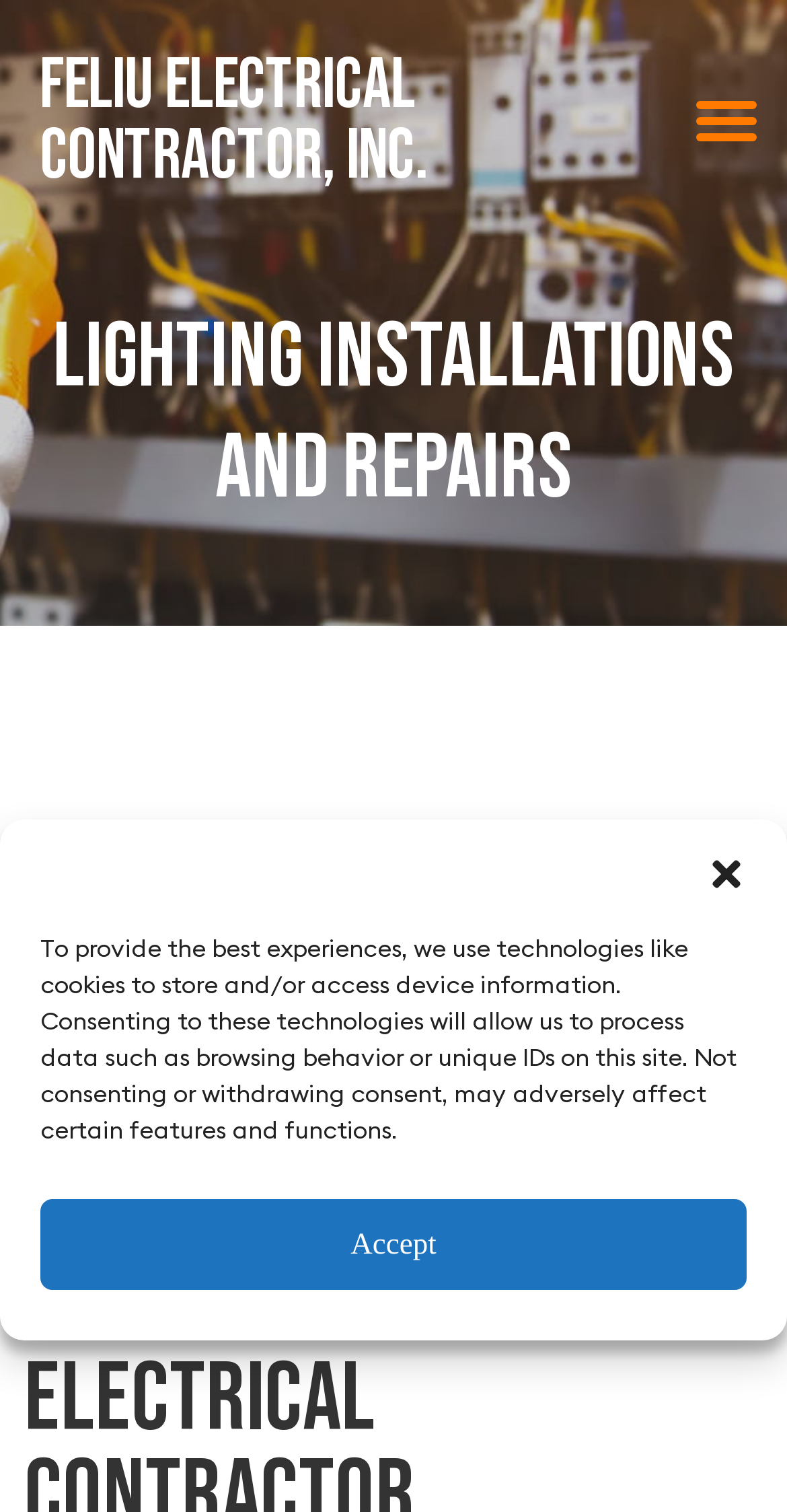How many buttons are in the cookie consent dialog?
Analyze the image and deliver a detailed answer to the question.

The cookie consent dialog has two buttons, which are 'close-dialog' and 'Accept'. These buttons are used to manage cookie consent.